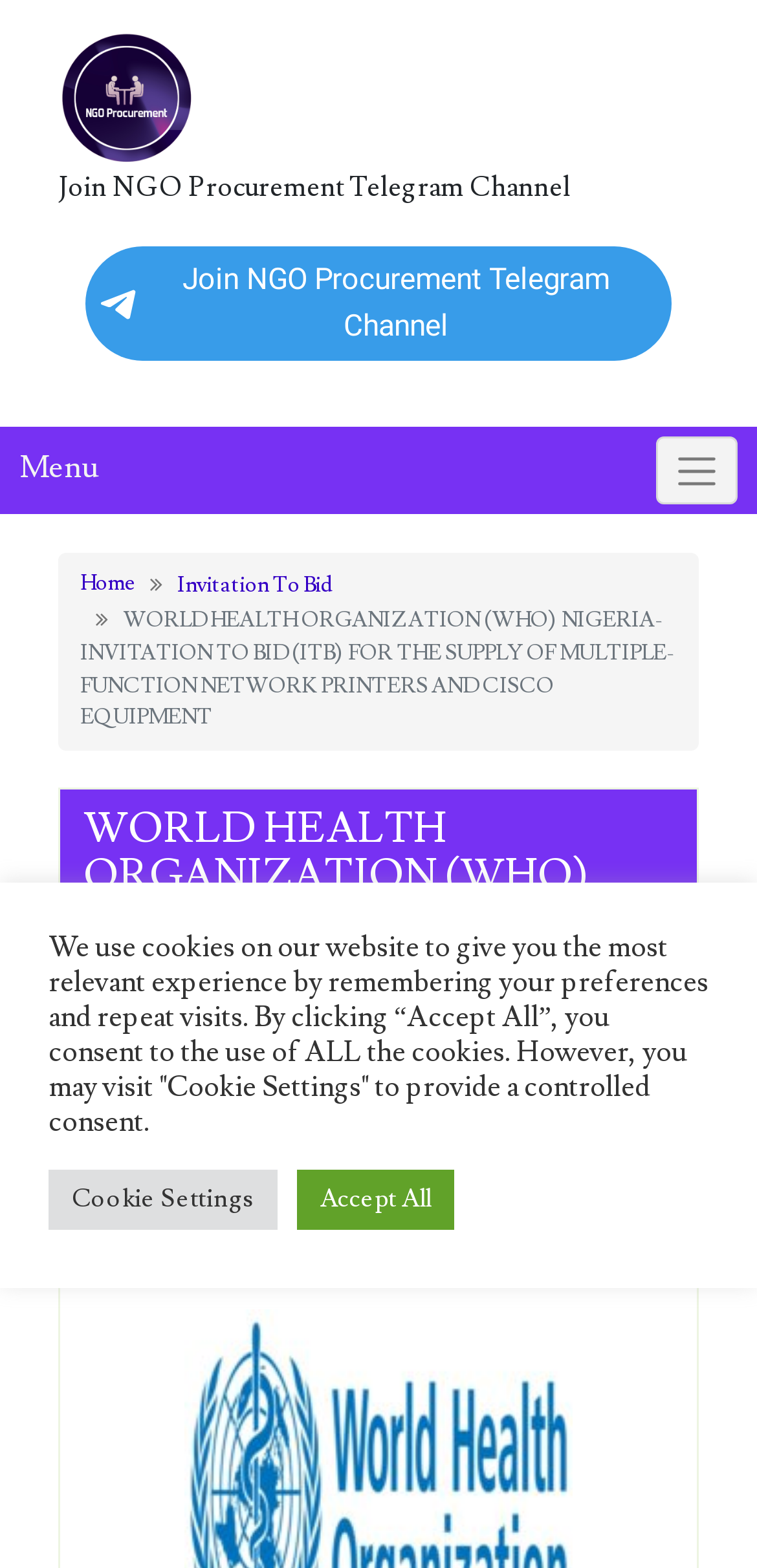Using the information in the image, give a comprehensive answer to the question: 
What is the purpose of the 'Cookie Settings' button?

I determined the answer by reading the 'StaticText' element located near the 'Cookie Settings' button, which explains that clicking 'Cookie Settings' allows users to provide a controlled consent for cookies. This suggests that the button is used to manage cookie preferences.